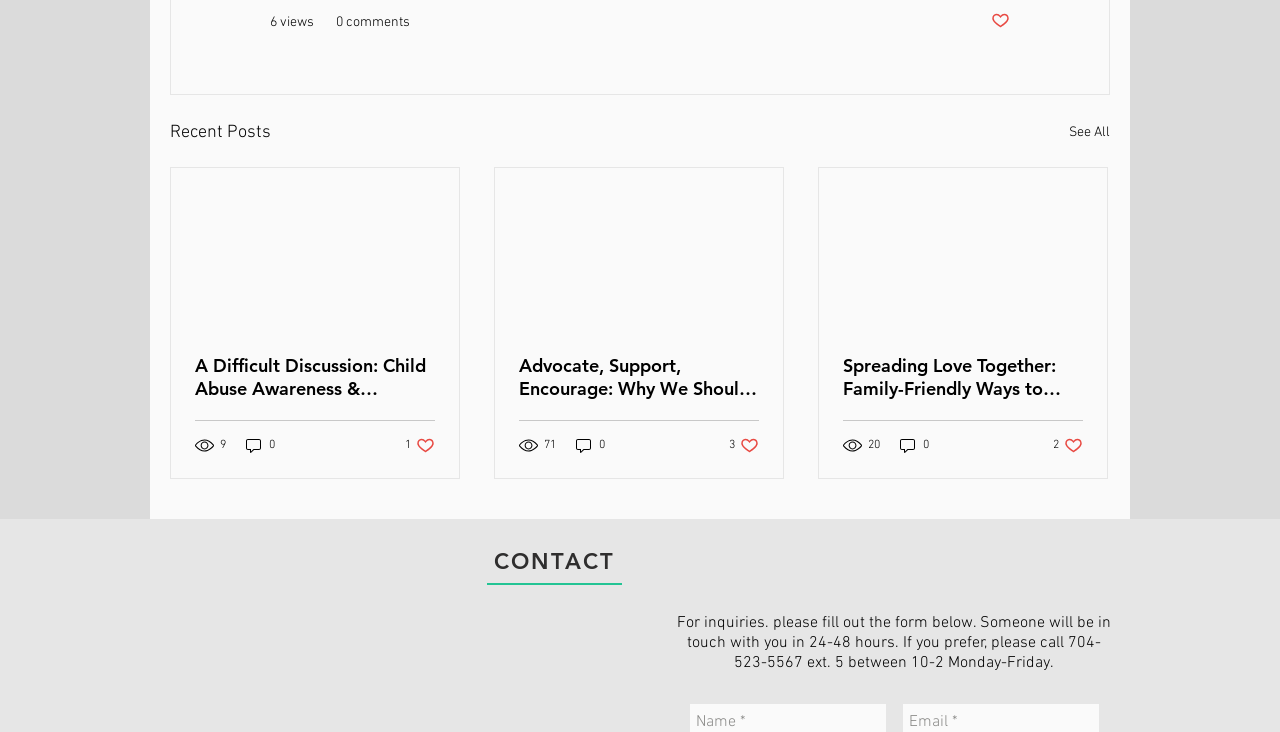Provide a brief response to the question using a single word or phrase: 
What is the topic of the first article?

Child Abuse Awareness